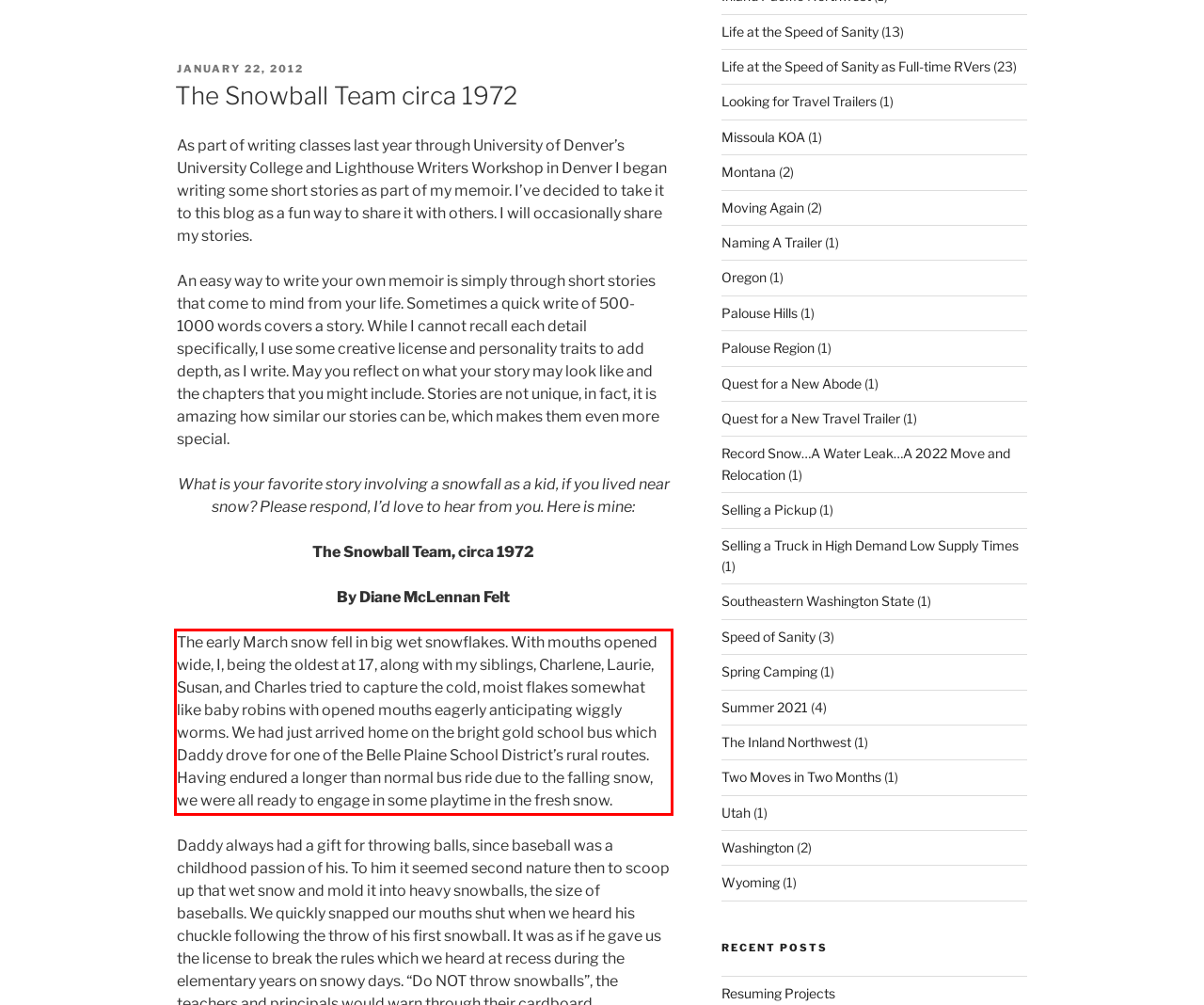You are provided with a webpage screenshot that includes a red rectangle bounding box. Extract the text content from within the bounding box using OCR.

The early March snow fell in big wet snowflakes. With mouths opened wide, I, being the oldest at 17, along with my siblings, Charlene, Laurie, Susan, and Charles tried to capture the cold, moist flakes somewhat like baby robins with opened mouths eagerly anticipating wiggly worms. We had just arrived home on the bright gold school bus which Daddy drove for one of the Belle Plaine School District’s rural routes. Having endured a longer than normal bus ride due to the falling snow, we were all ready to engage in some playtime in the fresh snow.